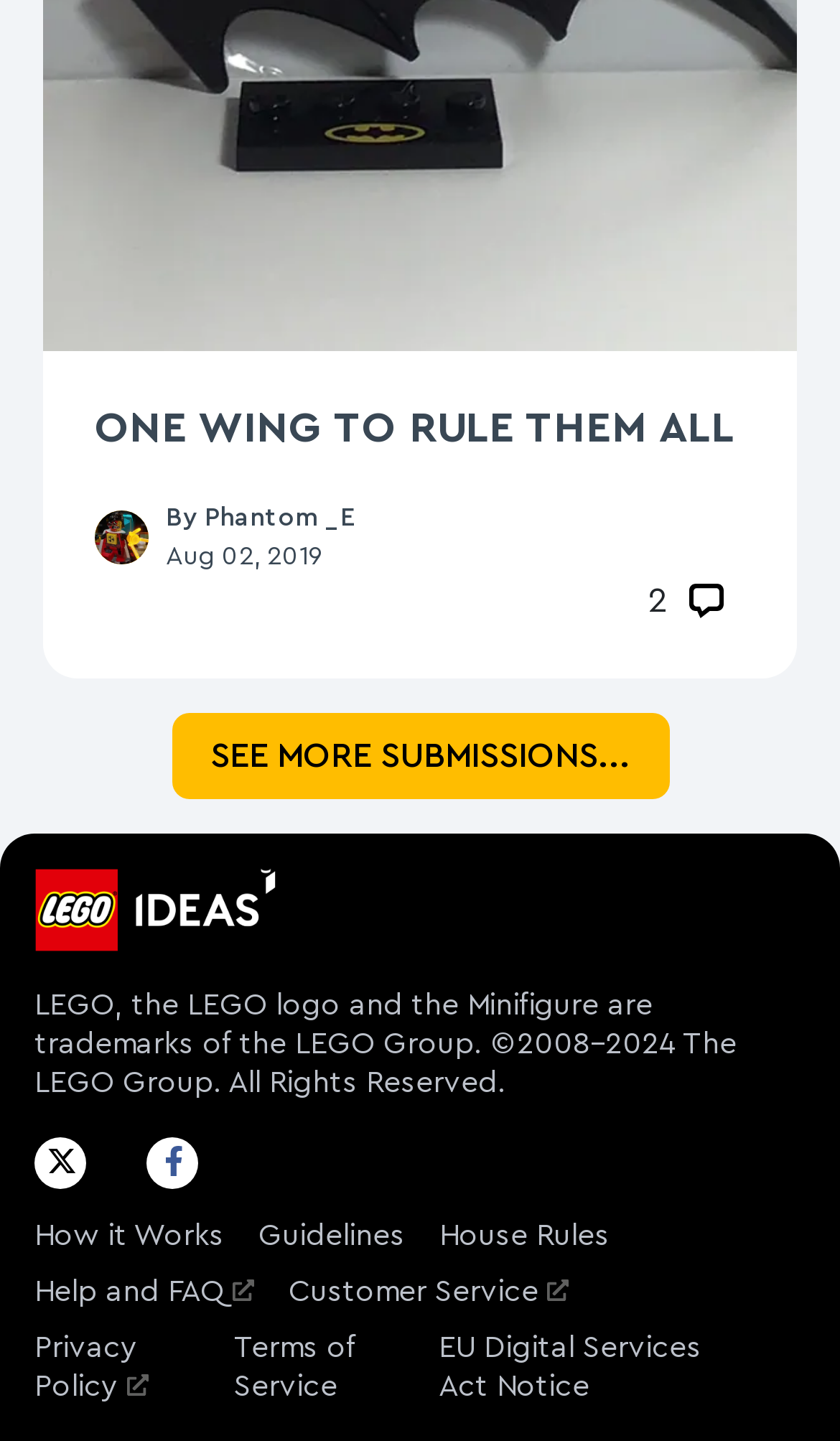Respond to the following question with a brief word or phrase:
What is the date of the second submission?

Aug 02, 2019